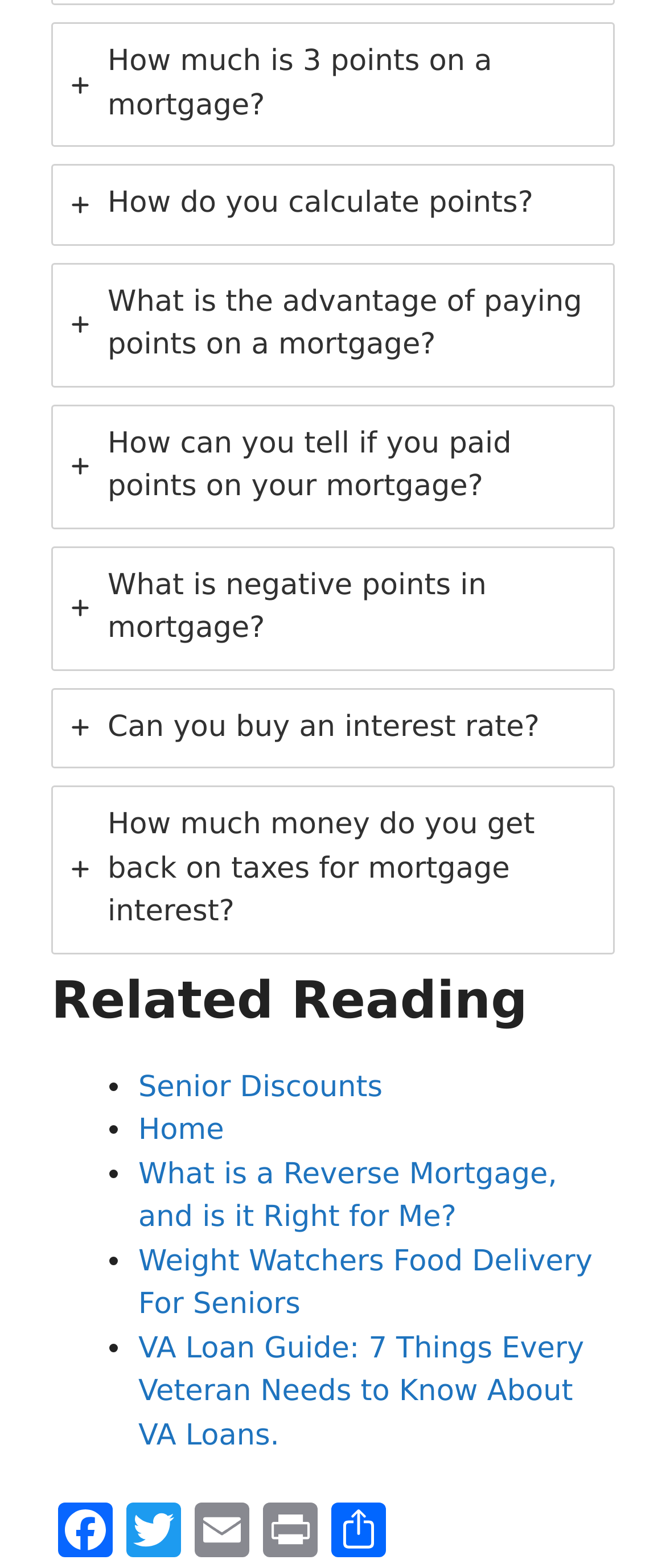Locate the bounding box coordinates of the element you need to click to accomplish the task described by this instruction: "Select the 'How do you calculate points?' tab".

[0.077, 0.105, 0.923, 0.156]